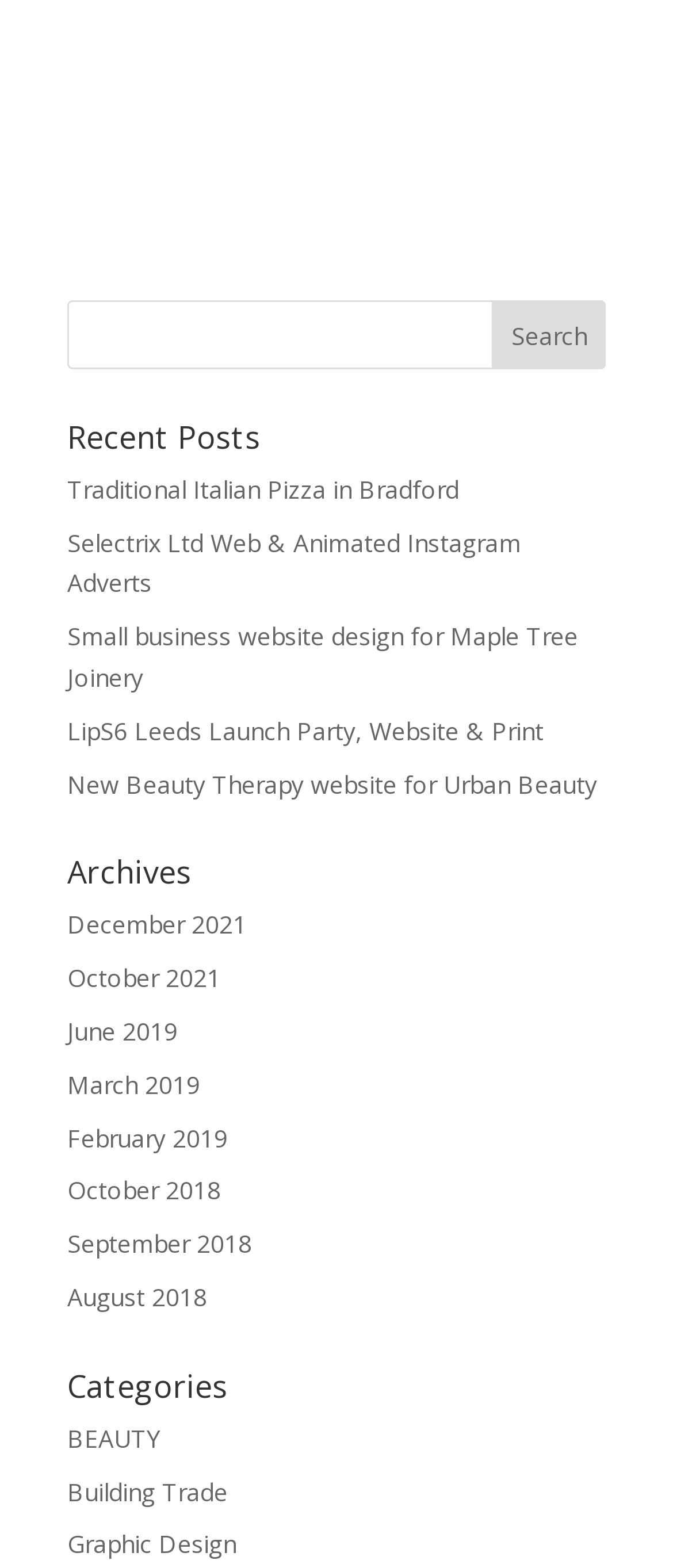Could you indicate the bounding box coordinates of the region to click in order to complete this instruction: "browse Archives".

[0.1, 0.546, 0.9, 0.577]